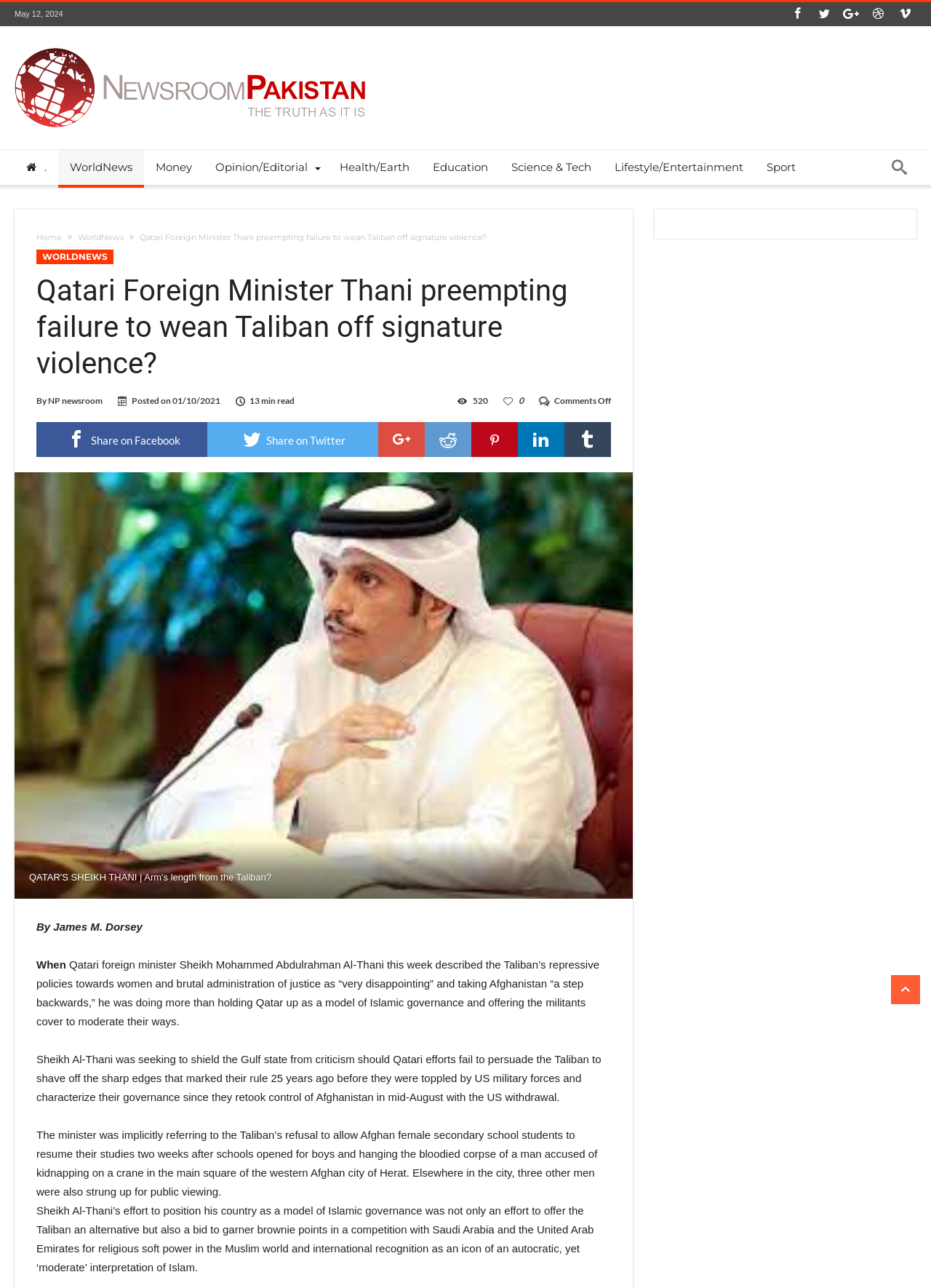What is the topic of the news article?
Examine the image and provide an in-depth answer to the question.

I found the topic of the news article by looking at the main heading of the webpage, which says 'Qatari Foreign Minister Thani preempting failure to wean Taliban off signature violence?'.